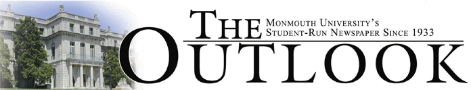What is the year the newspaper was established?
Give a detailed explanation using the information visible in the image.

The year the newspaper was established is mentioned in the caption as 'Since 1933', which indicates that the newspaper has been in operation since 1933.